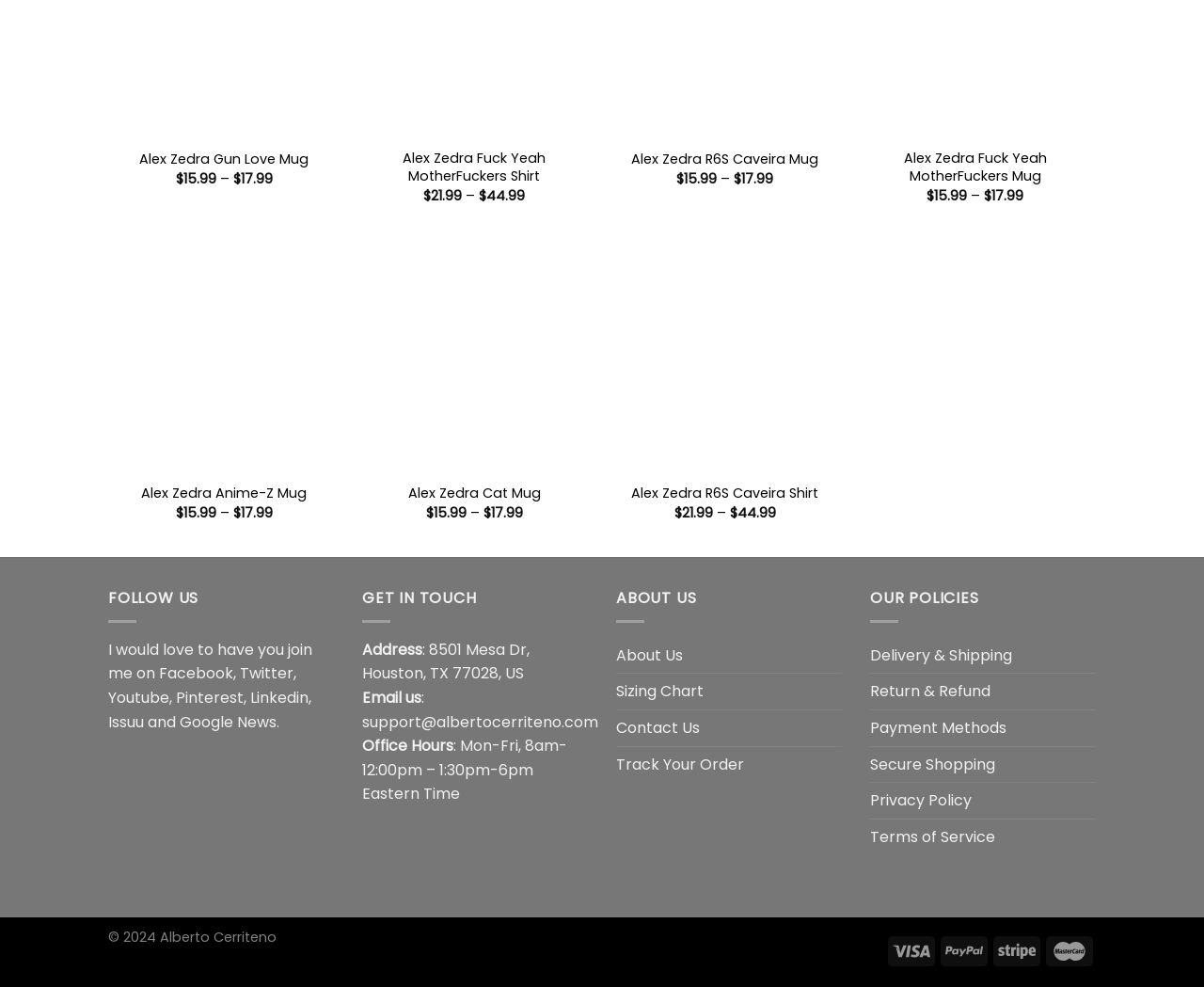Determine the bounding box coordinates of the section to be clicked to follow the instruction: "Follow on Facebook". The coordinates should be given as four float numbers between 0 and 1, formatted as [left, top, right, bottom].

[0.132, 0.671, 0.194, 0.693]